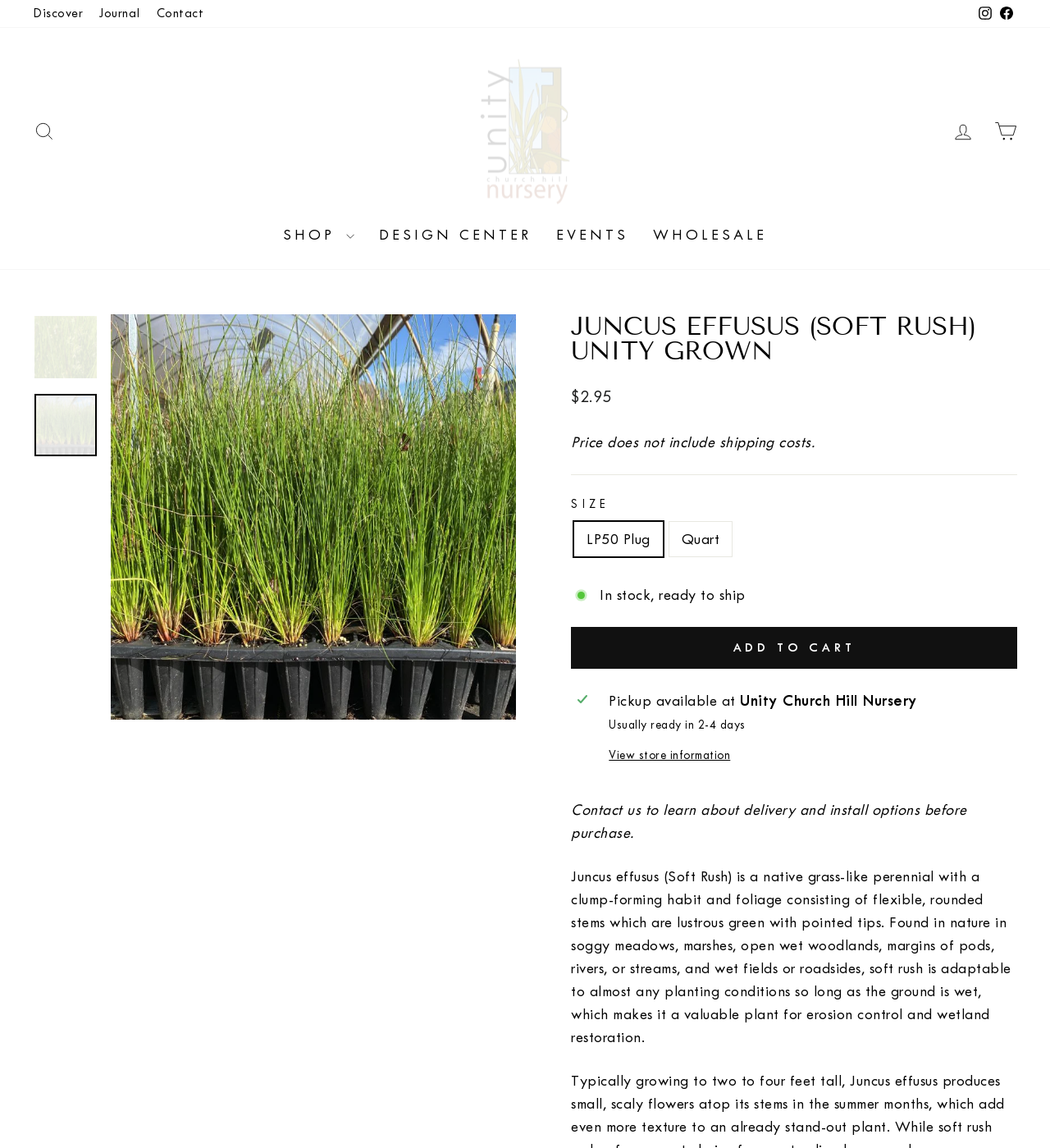Can you identify the bounding box coordinates of the clickable region needed to carry out this instruction: 'View store information'? The coordinates should be four float numbers within the range of 0 to 1, stated as [left, top, right, bottom].

[0.58, 0.651, 0.962, 0.667]